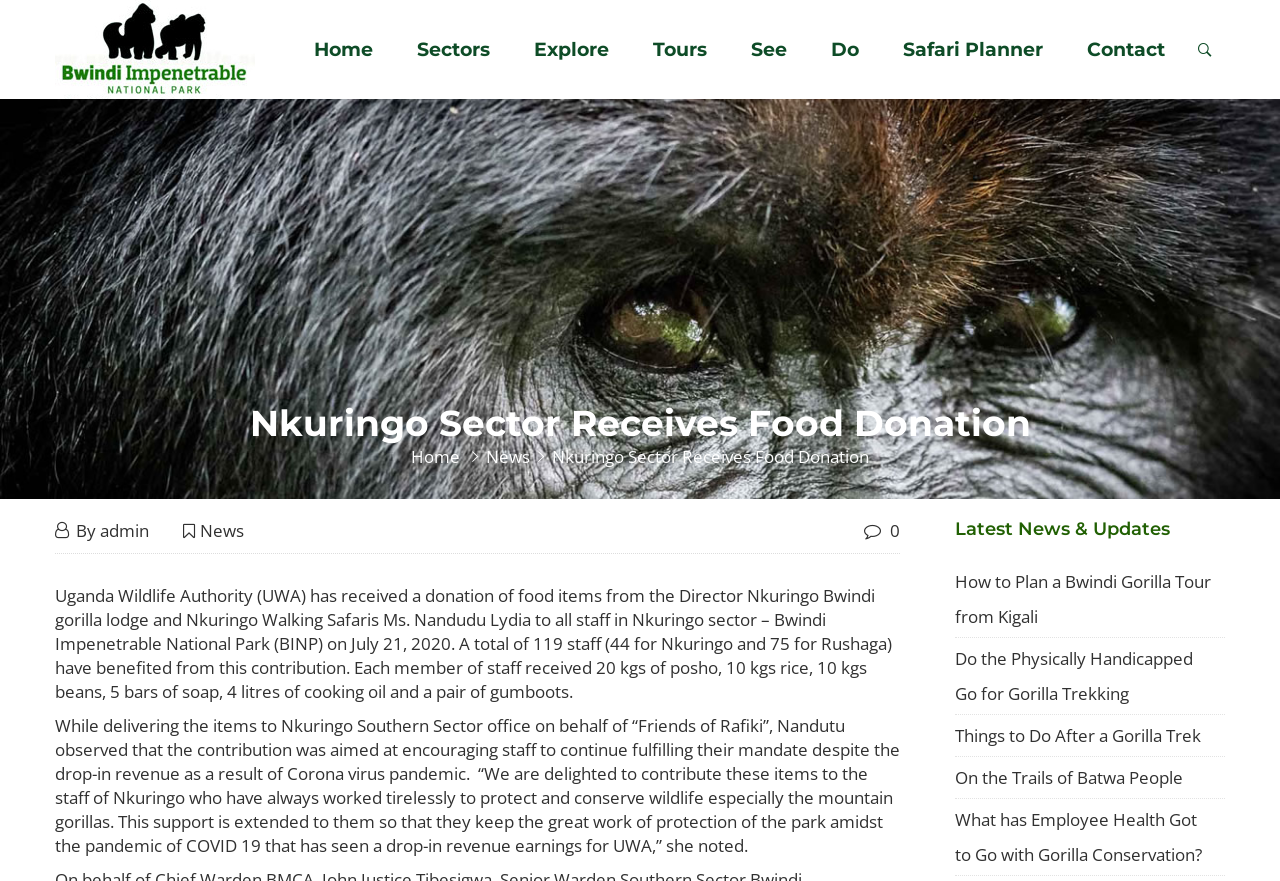Provide a one-word or one-phrase answer to the question:
How many staff members benefited from the food donation?

119